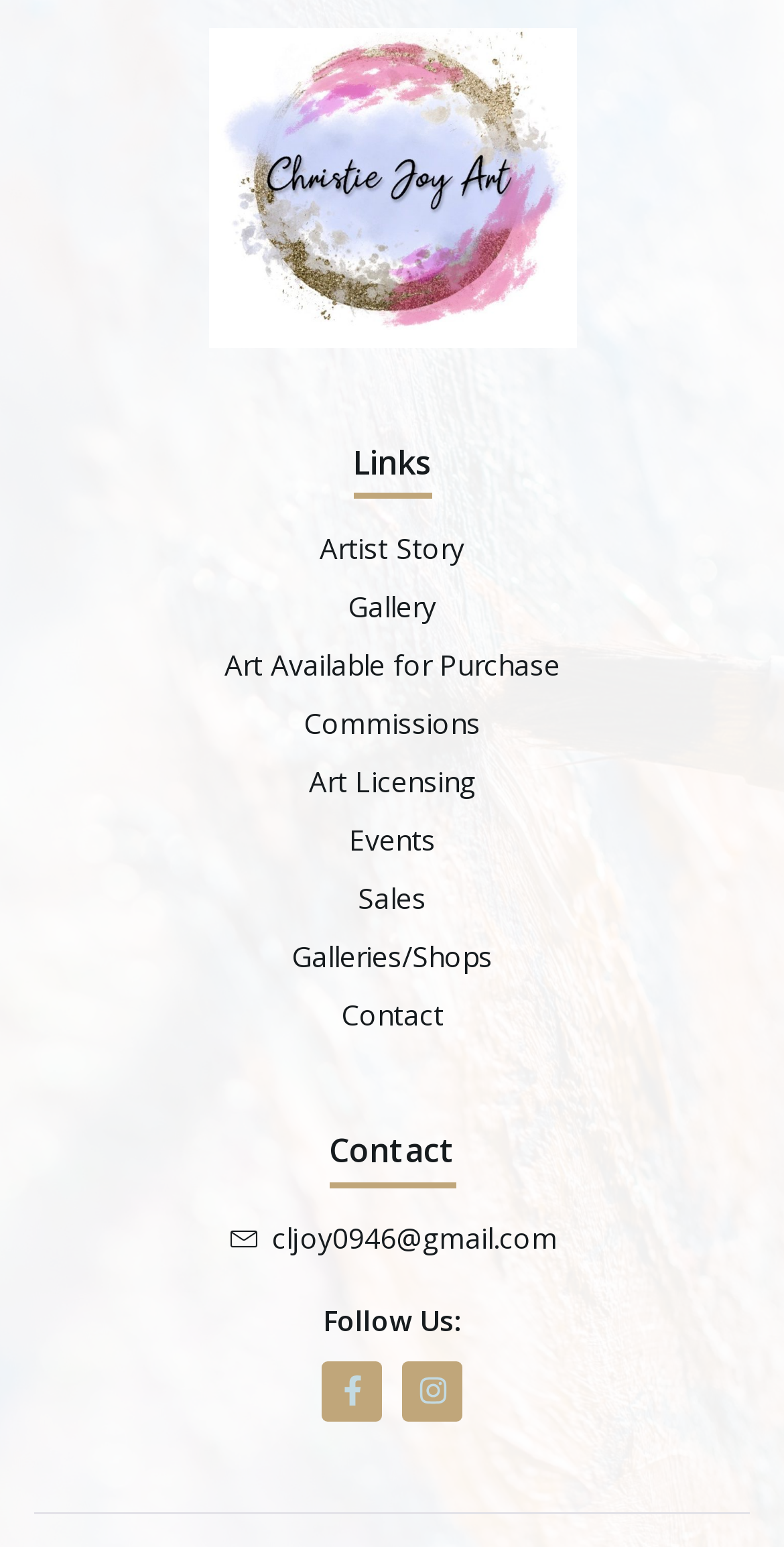Give a one-word or short phrase answer to the question: 
What is the first link on the webpage?

Artist Story